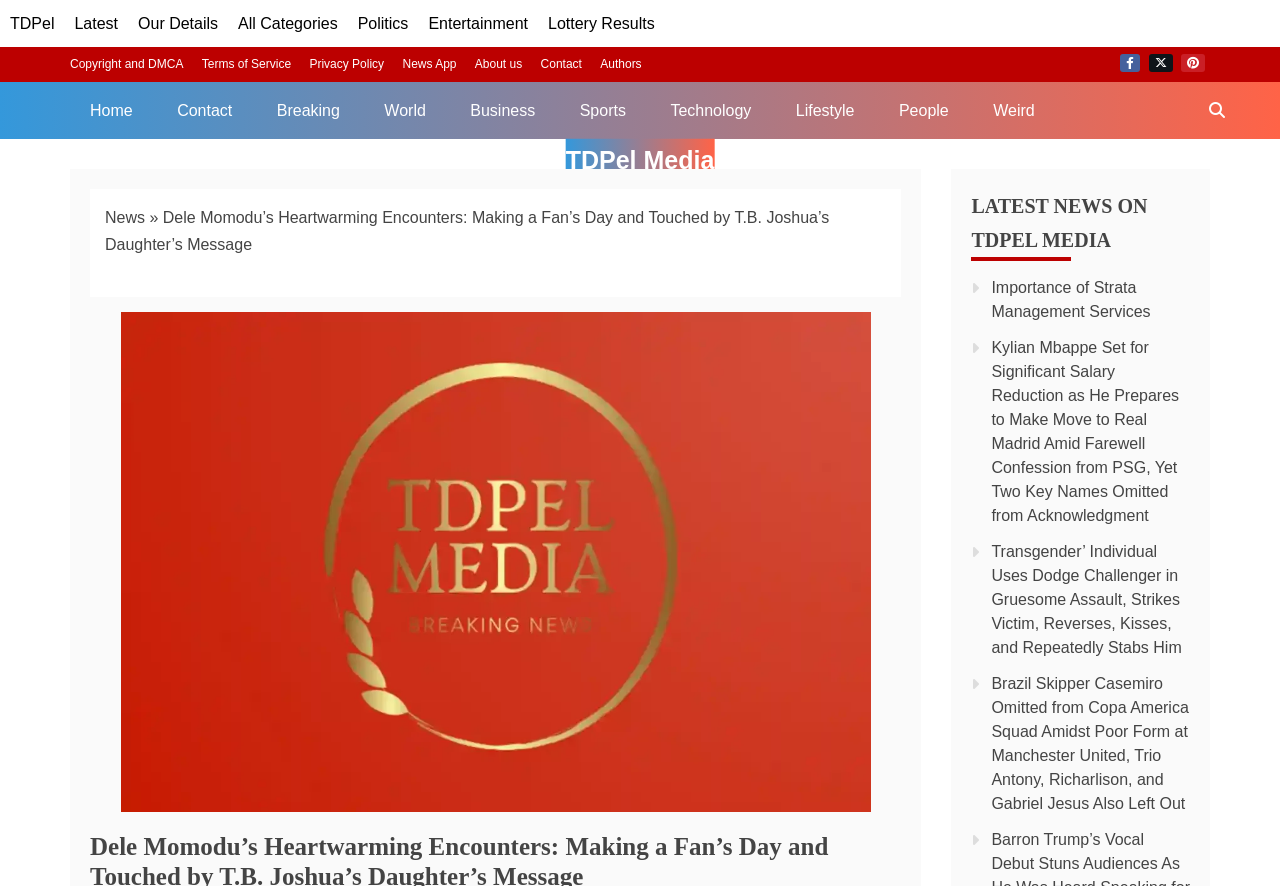Identify the bounding box coordinates for the element that needs to be clicked to fulfill this instruction: "Click on the 'TDPel' link". Provide the coordinates in the format of four float numbers between 0 and 1: [left, top, right, bottom].

[0.008, 0.017, 0.043, 0.036]